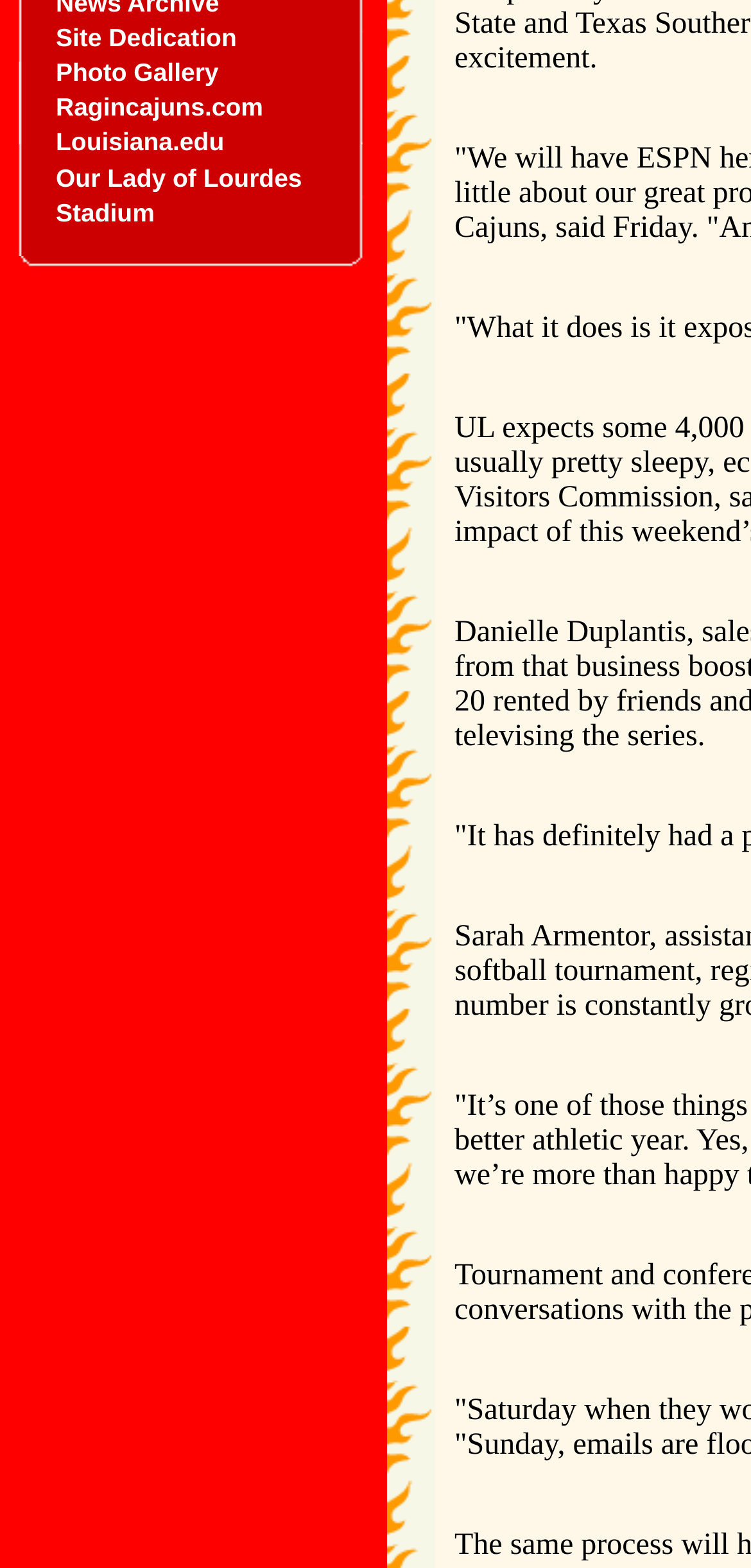Locate the bounding box of the UI element based on this description: "Louisiana.edu". Provide four float numbers between 0 and 1 as [left, top, right, bottom].

[0.074, 0.081, 0.298, 0.1]